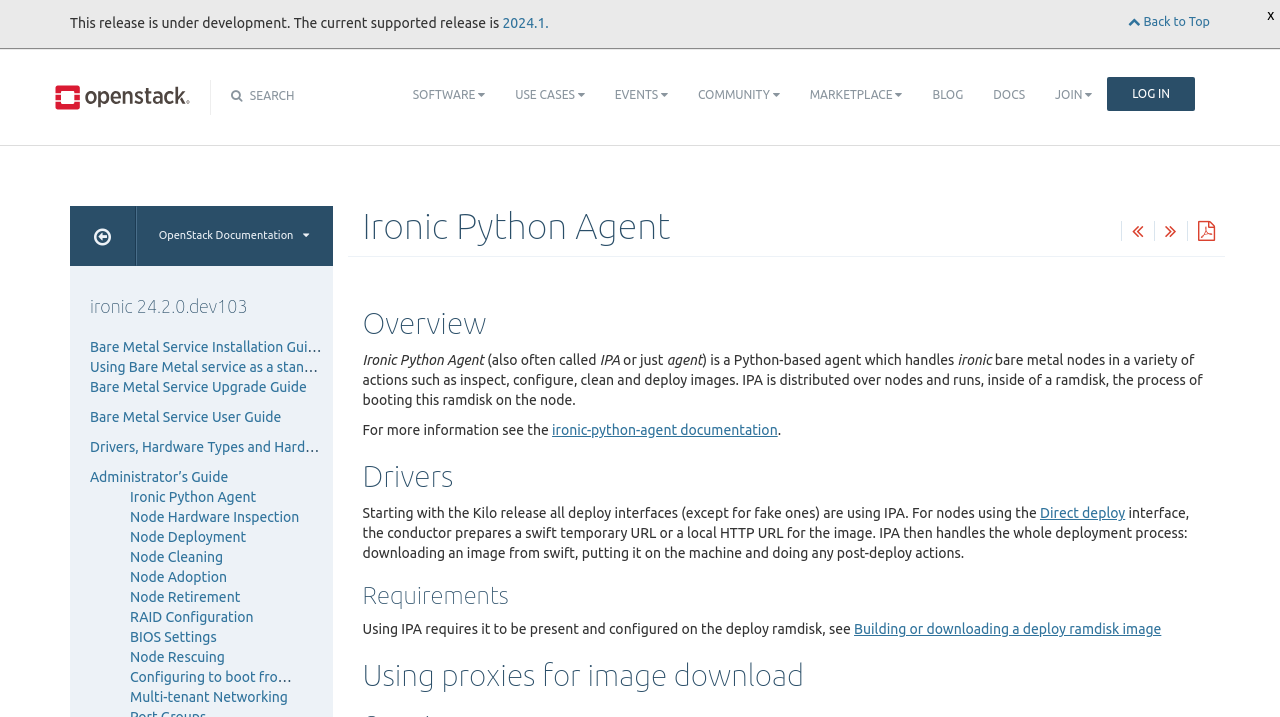What is the requirement for using IPA?
Based on the image, respond with a single word or phrase.

Present and configured on deploy ramdisk